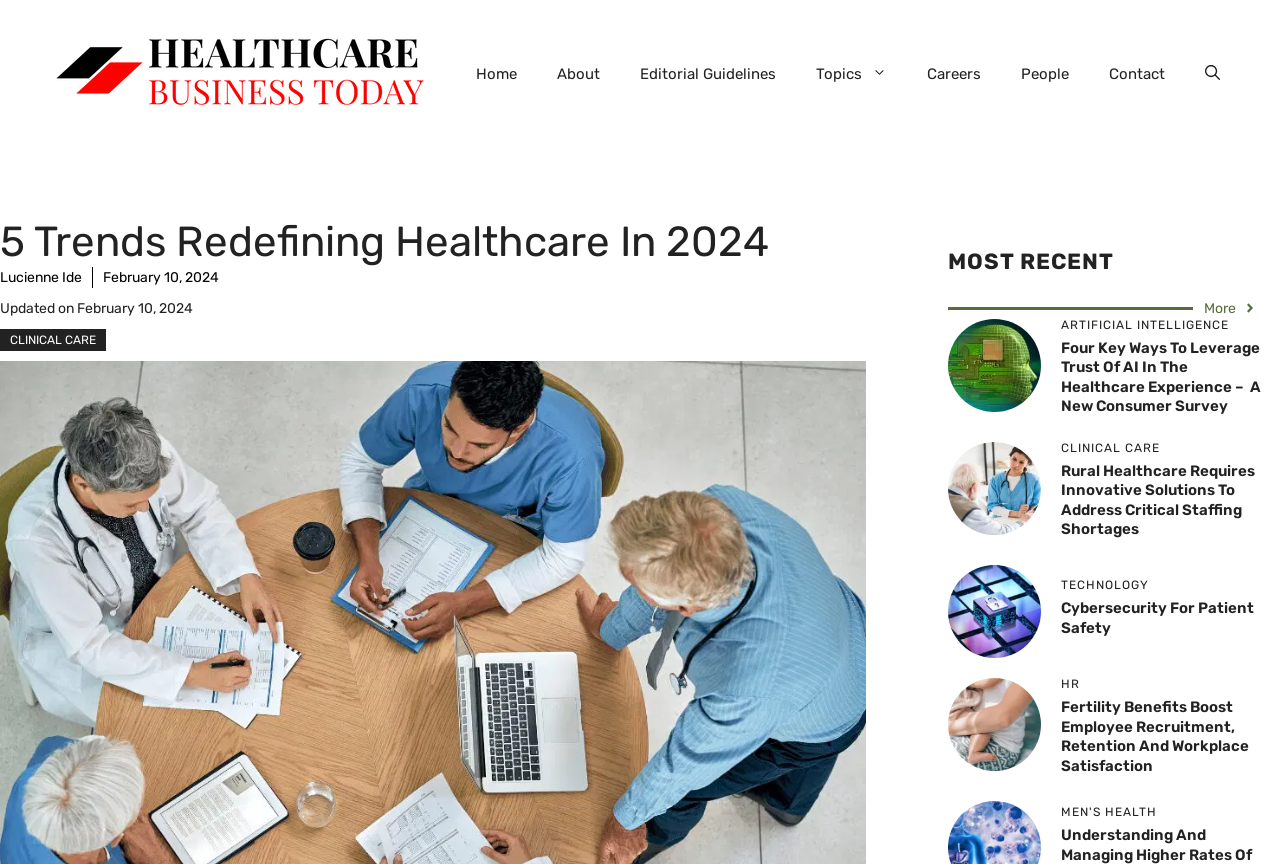Generate a comprehensive caption for the webpage you are viewing.

The webpage is about healthcare trends and news, with a focus on 5 trends redefining healthcare in 2024. At the top, there is a banner with the site's name, "Healthcare Business Today", accompanied by an image of the same name. Below the banner, there is a navigation menu with 8 links: "Home", "About", "Editorial Guidelines", "Topics", "Careers", "People", "Contact", and "Open Search Bar".

The main content of the page is divided into sections, each with a heading and a list of articles or news items. The first section is titled "5 Trends Redefining Healthcare In 2024" and has a subheading with the author's name, "Lucienne Ide", and the date "February 10, 2024". Below this, there are links to related topics, such as "CLINICAL CARE".

The next section is titled "MOST RECENT" and has a list of articles with headings, images, and links to read more. The articles are categorized into topics such as "ARTIFICIAL INTELLIGENCE", "CLINICAL CARE", "TECHNOLOGY", "HR", and "MEN'S HEALTH". Each article has a heading, a brief summary, and an image. There are 6 articles in total, with 2 articles under each of the 3 main categories.

Throughout the page, there are images and links to related articles, as well as headings and subheadings to organize the content. The layout is clean and easy to navigate, with a clear hierarchy of information.